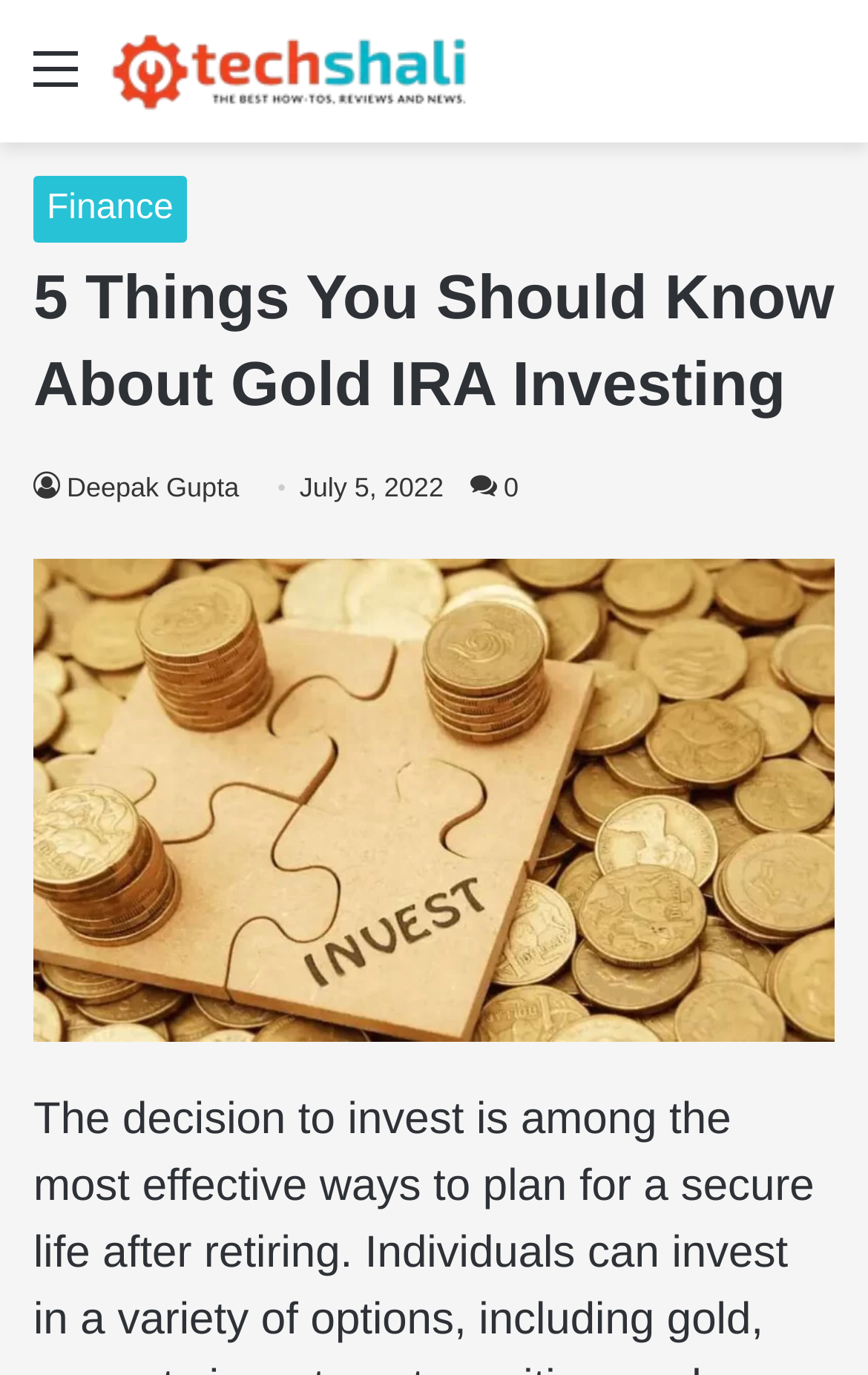Determine the main heading of the webpage and generate its text.

5 Things You Should Know About Gold IRA Investing